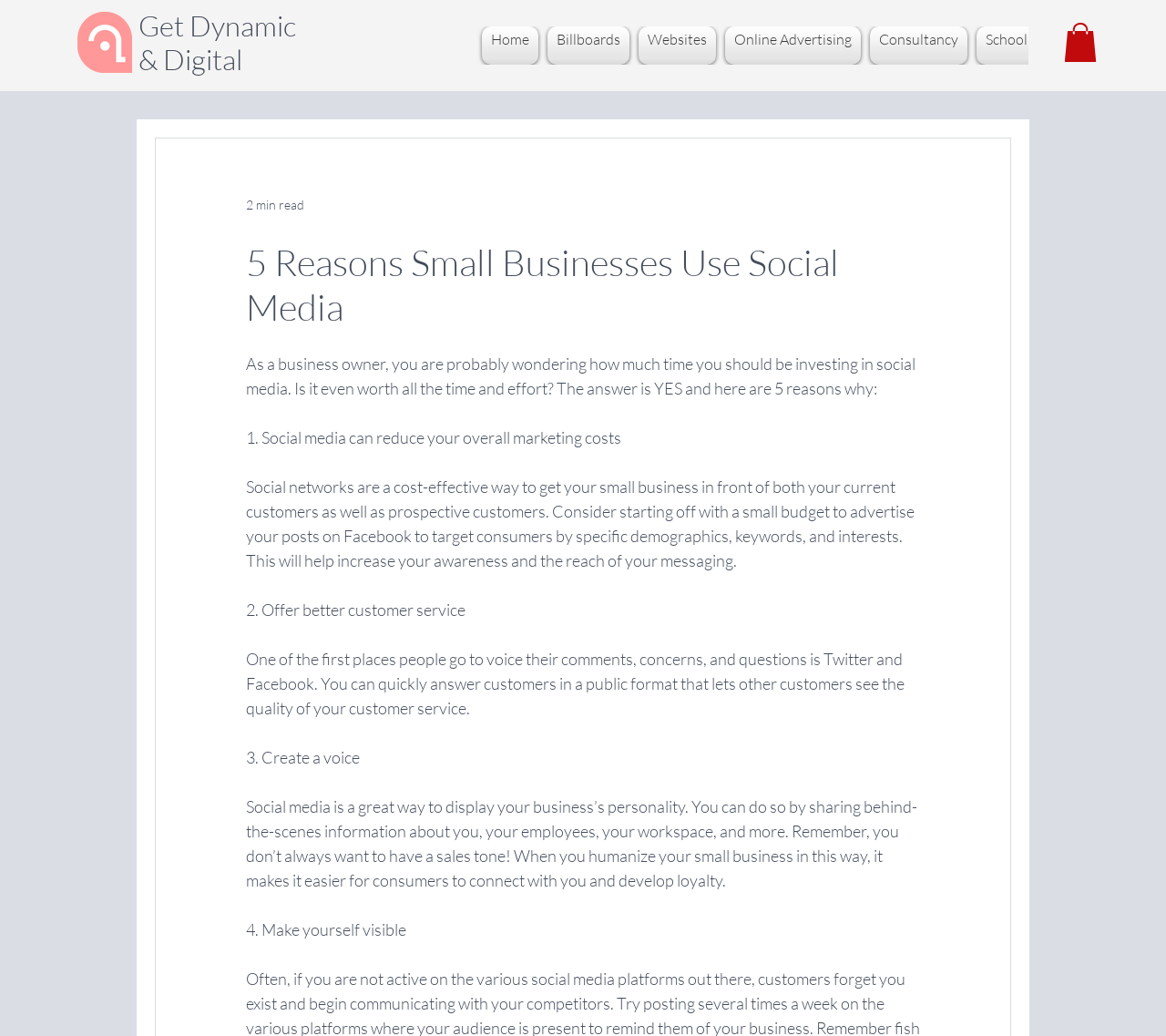Find the bounding box coordinates of the area that needs to be clicked in order to achieve the following instruction: "Read the article". The coordinates should be specified as four float numbers between 0 and 1, i.e., [left, top, right, bottom].

[0.211, 0.232, 0.789, 0.318]